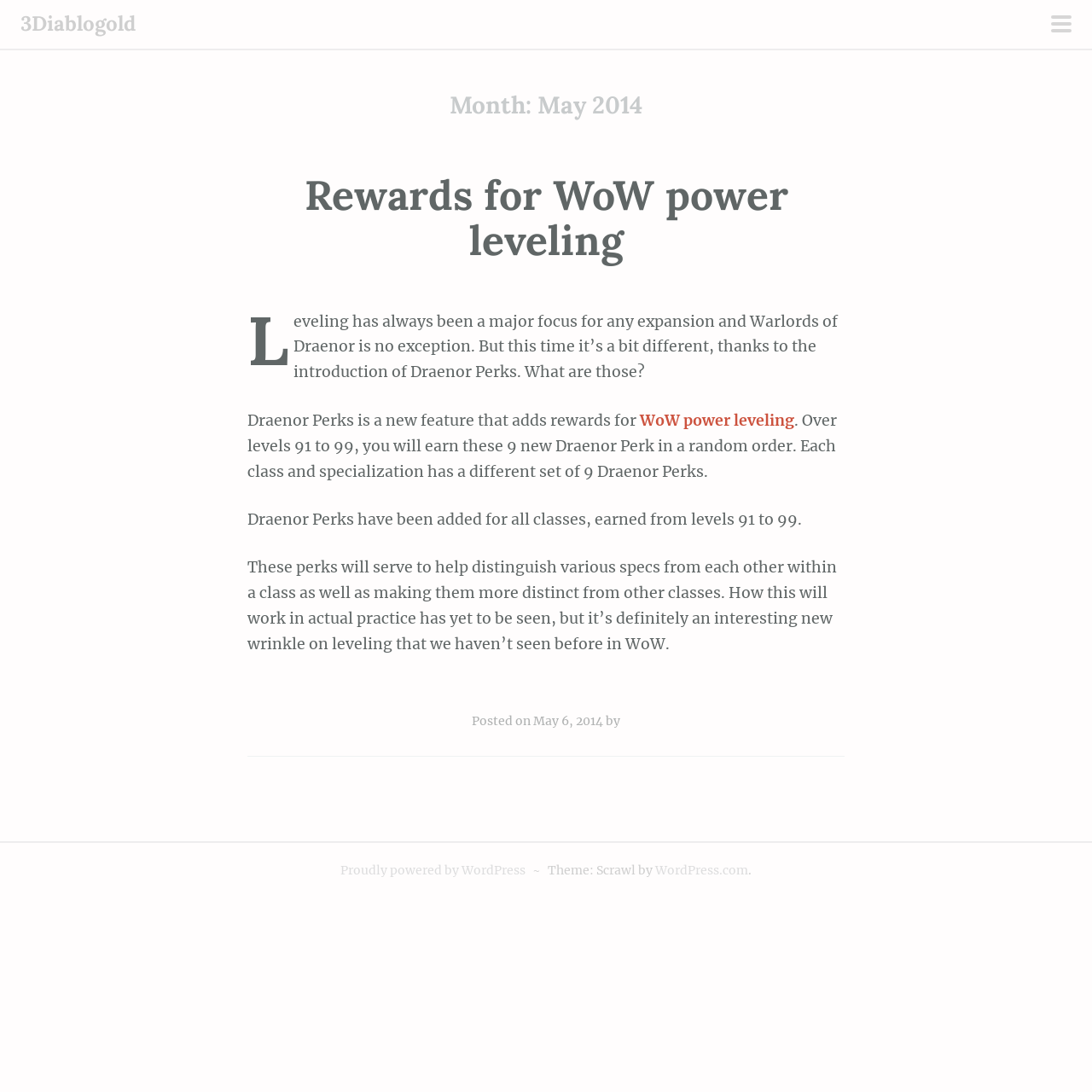Respond with a single word or short phrase to the following question: 
What is the platform that powers the website?

WordPress